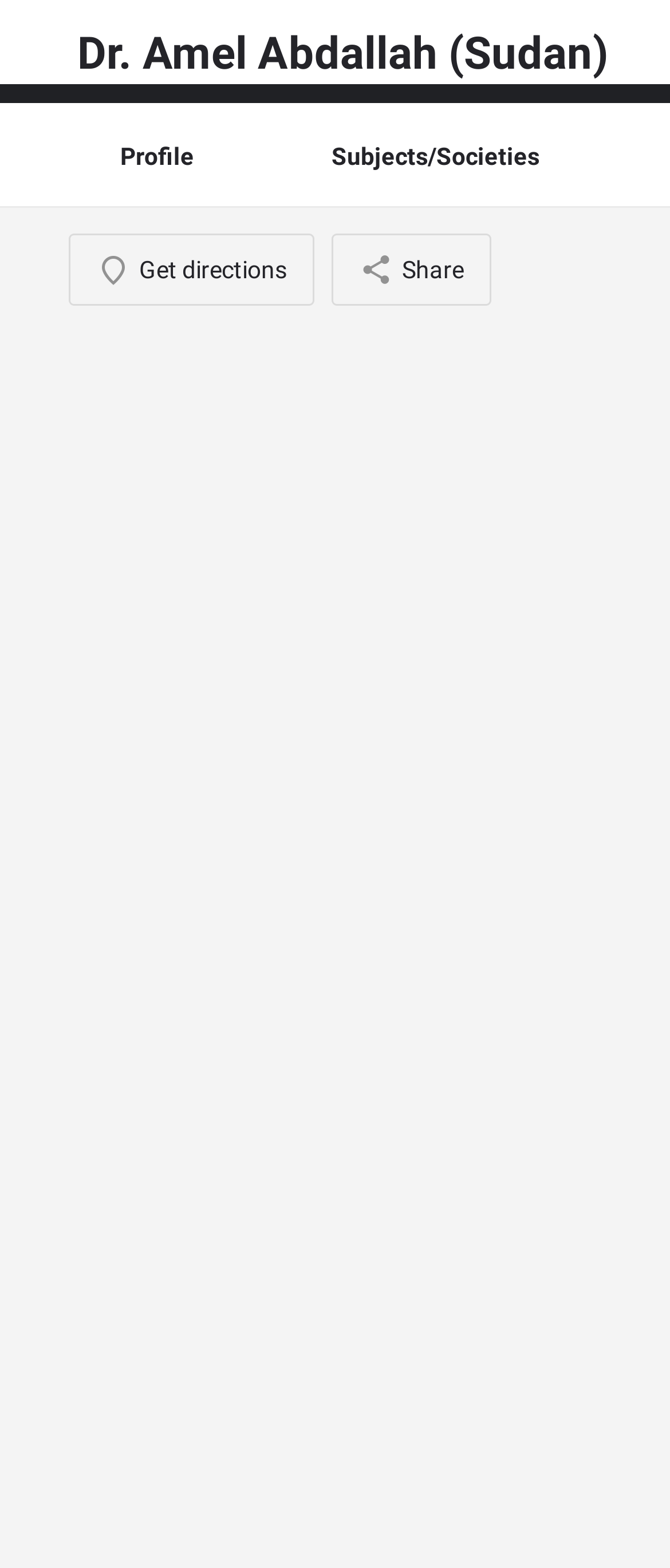Please find the main title text of this webpage.

Dr. Amel Abdallah (Sudan)